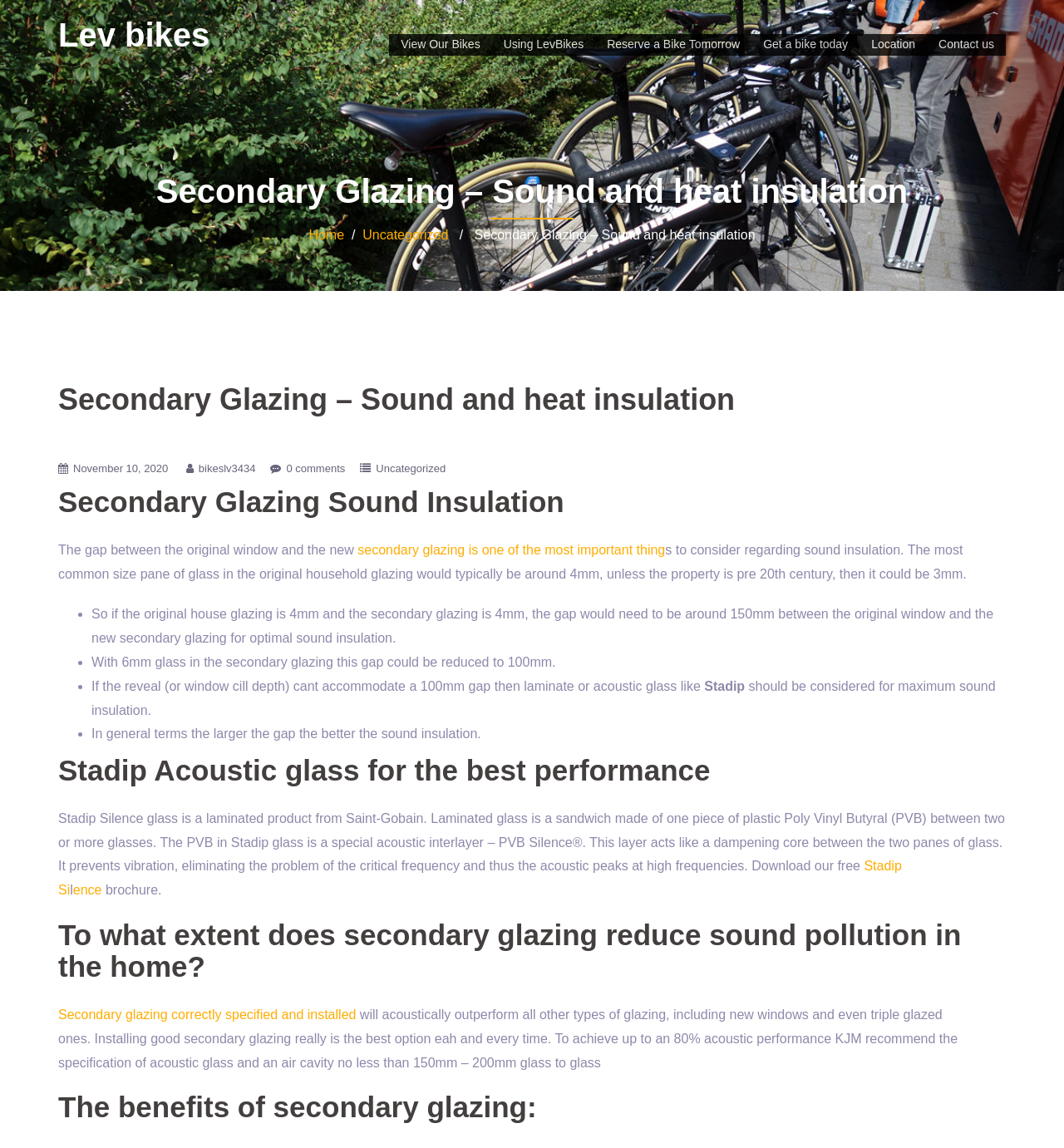Analyze the image and provide a detailed answer to the question: How much can secondary glazing reduce sound pollution?

The webpage states that secondary glazing correctly specified and installed can acoustically outperform all other types of glazing, including new windows and even triple glazed ones, and can achieve up to an 80% acoustic performance.